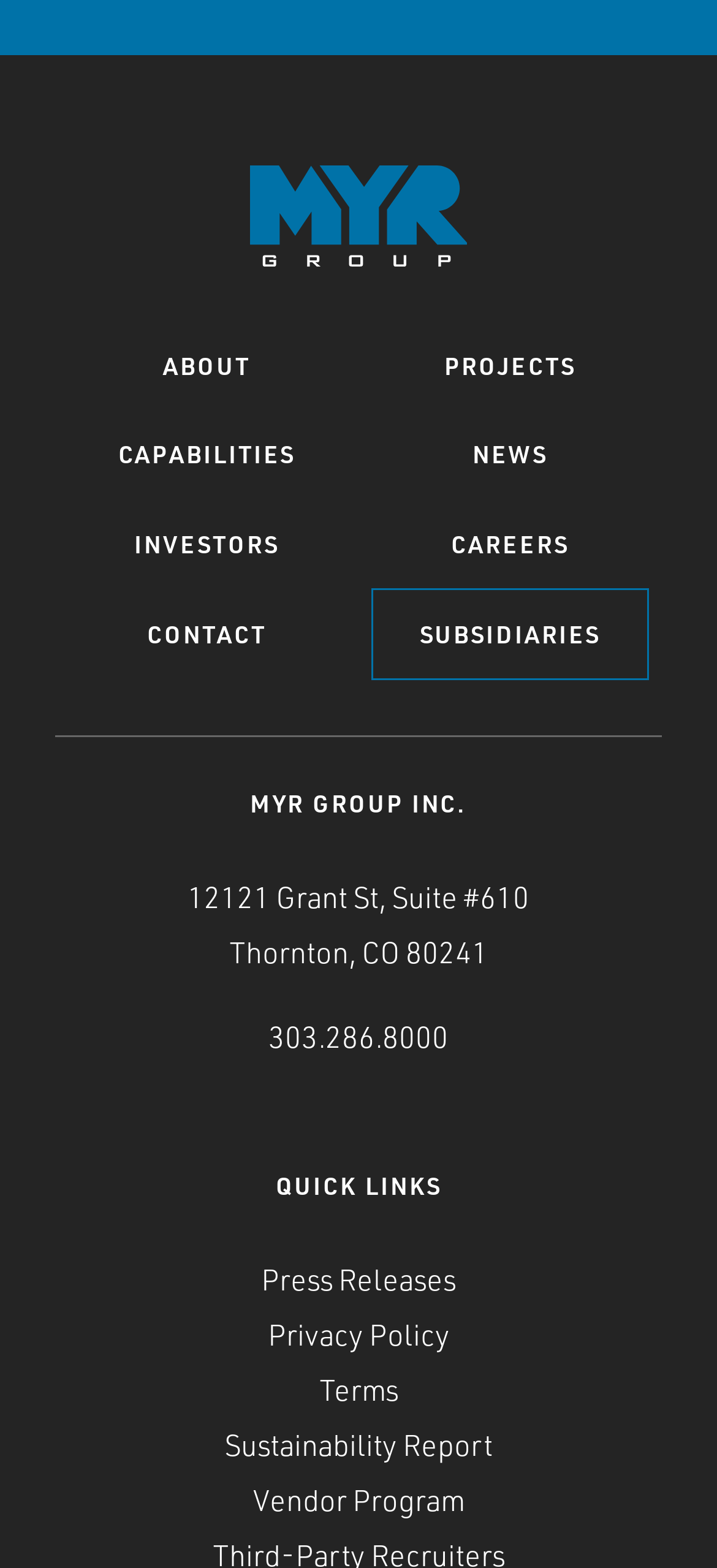How many main navigation links are there?
Look at the image and respond to the question as thoroughly as possible.

I counted the number of link elements under the navigation element with the description 'Main Navigation', which are ABOUT, PROJECTS, CAPABILITIES, NEWS, INVESTORS, CAREERS, CONTACT, and SUBSIDIARIES, totaling 9 main navigation links.